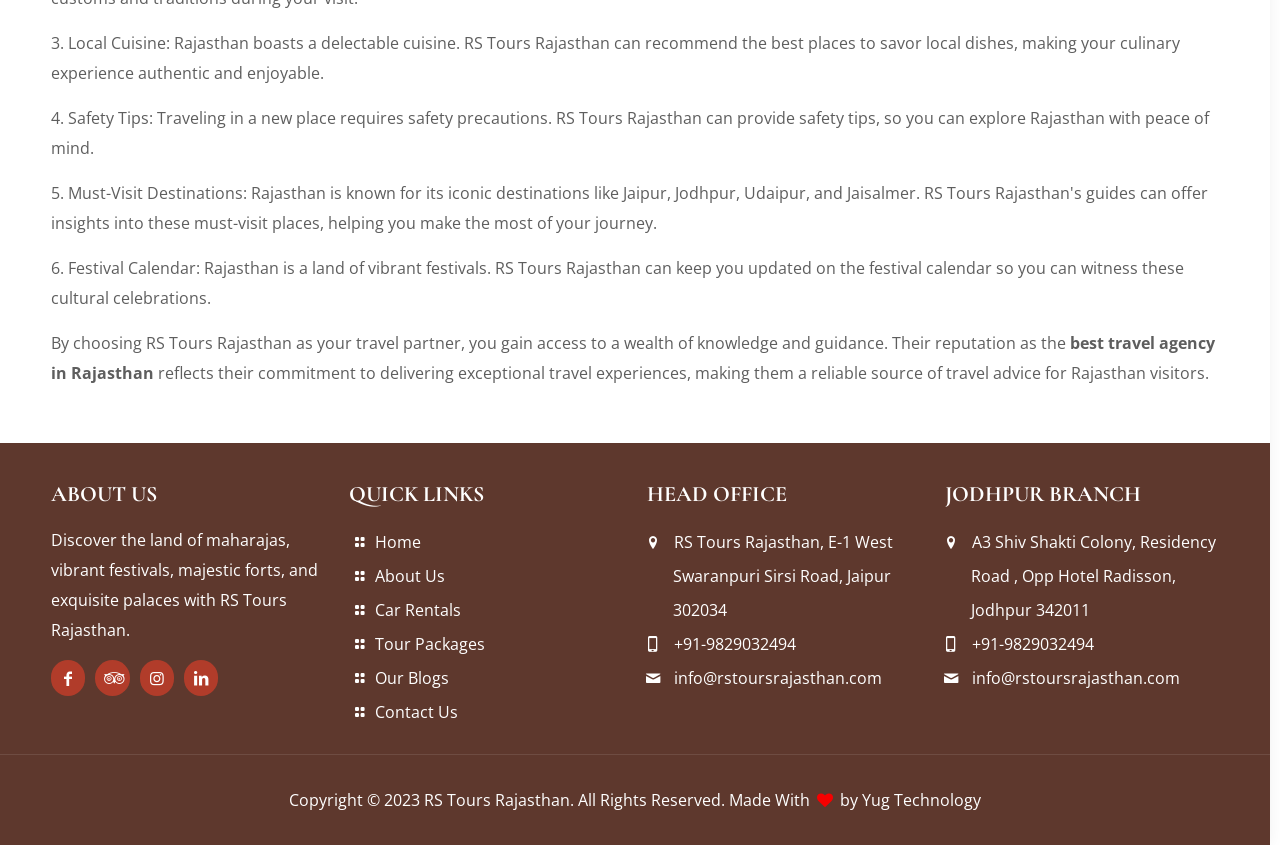Give the bounding box coordinates for the element described by: "title="Facebook"".

[0.044, 0.79, 0.062, 0.816]